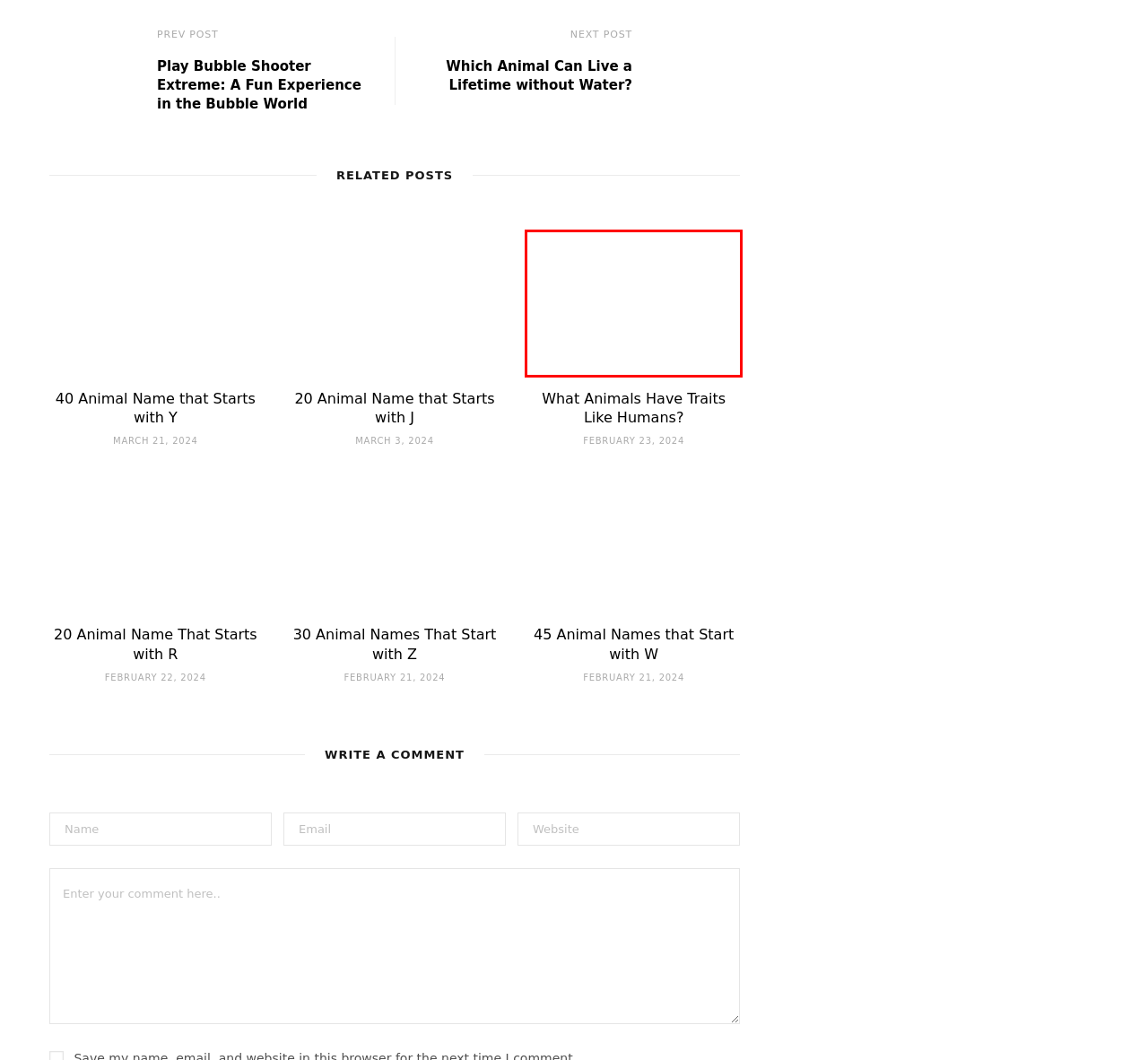You are presented with a screenshot of a webpage containing a red bounding box around a particular UI element. Select the best webpage description that matches the new webpage after clicking the element within the bounding box. Here are the candidates:
A. 20 Animal Name that Starts with J - illustrated Tea Cup
B. 45 Animal Names that Start with W - illustrated Tea Cup
C. 30 Animal Names That Start with Z - illustrated Tea Cup
D. 20 Animal Name That Starts with R - illustrated Tea Cup
E. 40 Animal Name that Starts with Y - illustrated Tea Cup
F. Which Animal Can Live a Lifetime without Water? - illustrated Tea Cup
G. What Animals Have Traits Like Humans? - illustrated Tea Cup
H. Play Bubble Shooter Extreme: A Fun Experience in the Bubble World - illustrated Tea Cup

G